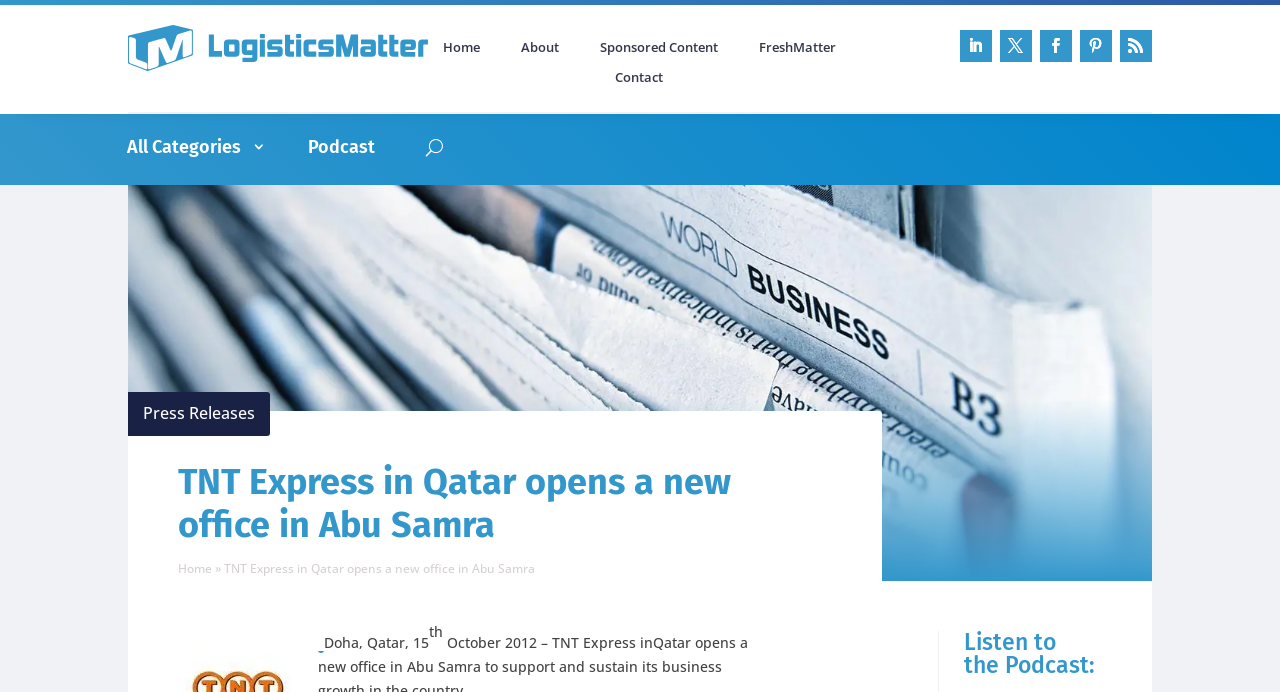How many social media links are there?
Based on the image, please offer an in-depth response to the question.

I found the social media links at the top right corner of the page, which are represented by icons. There are 5 social media links in total.